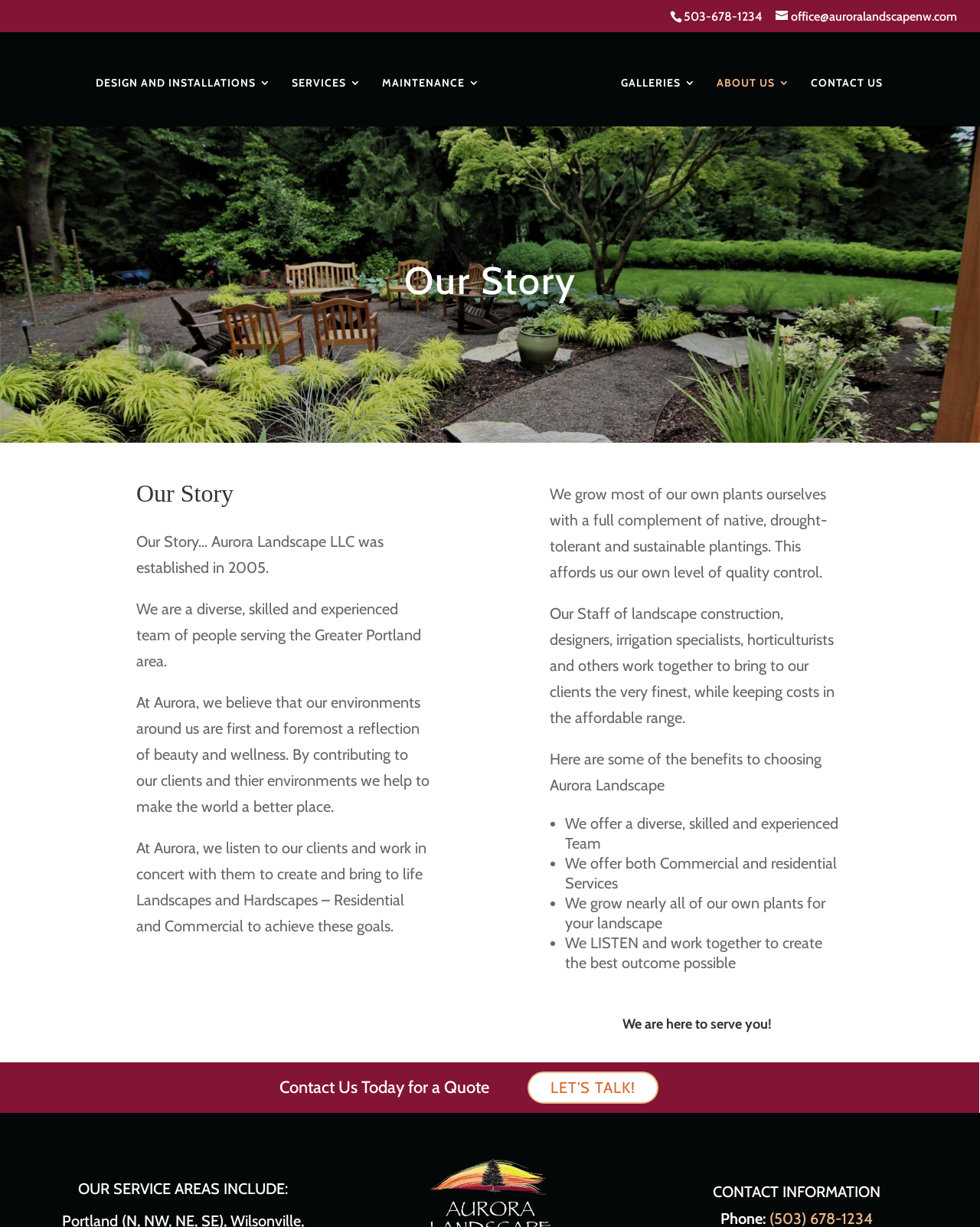Locate the bounding box of the UI element based on this description: "About Us". Provide four float numbers between 0 and 1 as [left, top, right, bottom].

[0.731, 0.063, 0.806, 0.103]